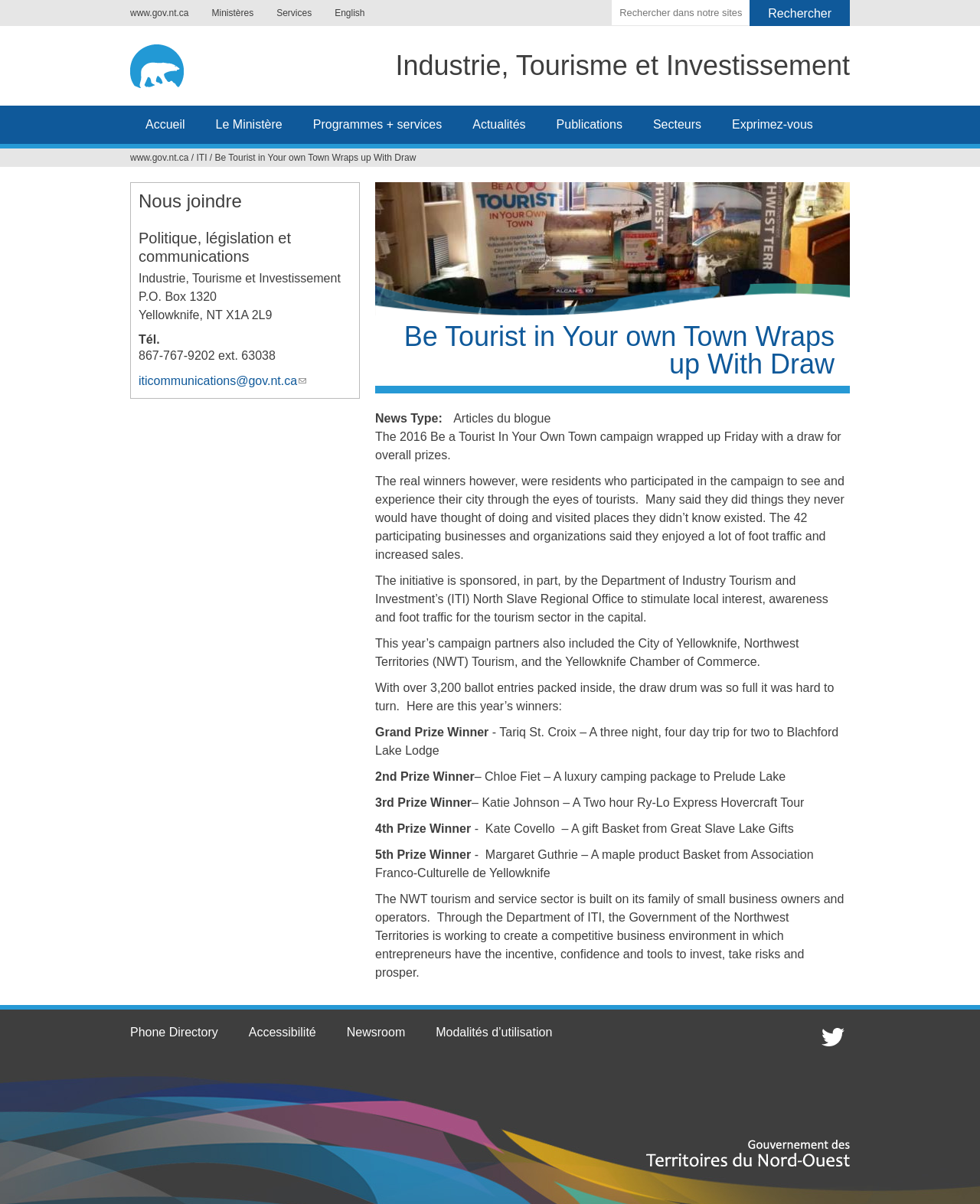Locate the bounding box of the UI element with the following description: "Accessibilité".

[0.238, 0.852, 0.338, 0.863]